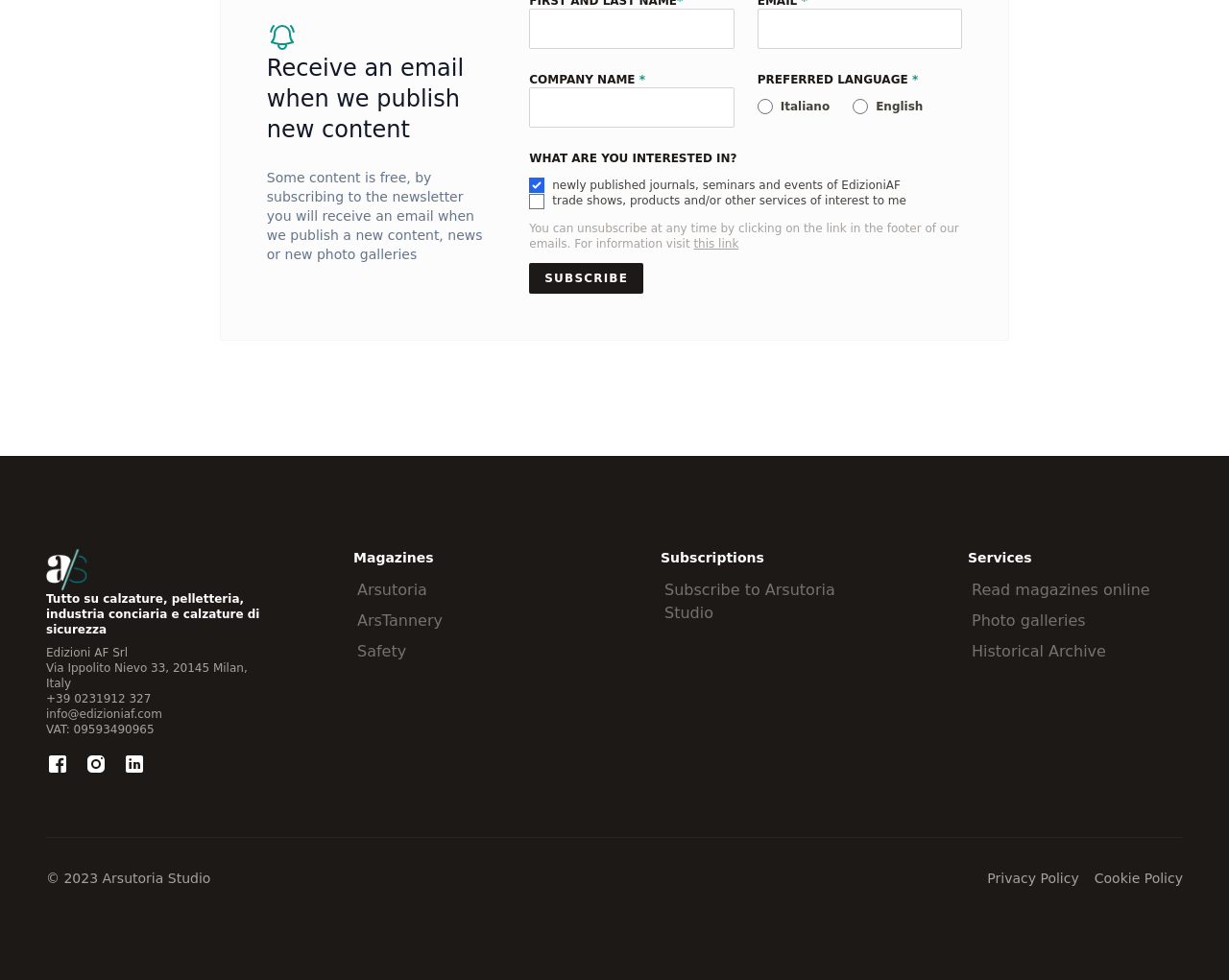What is the purpose of the newsletter?
Please look at the screenshot and answer using one word or phrase.

Receive new content